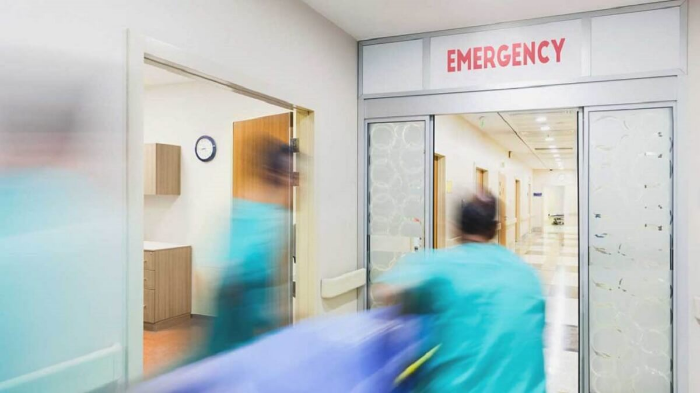Can you give a comprehensive explanation to the question given the content of the image?
Is the corridor in the background empty?

The caption describes the background as featuring a corridor with blurred motion, suggesting the fast-paced workflow typical of emergency care settings, implying that there are people or objects moving in the corridor.